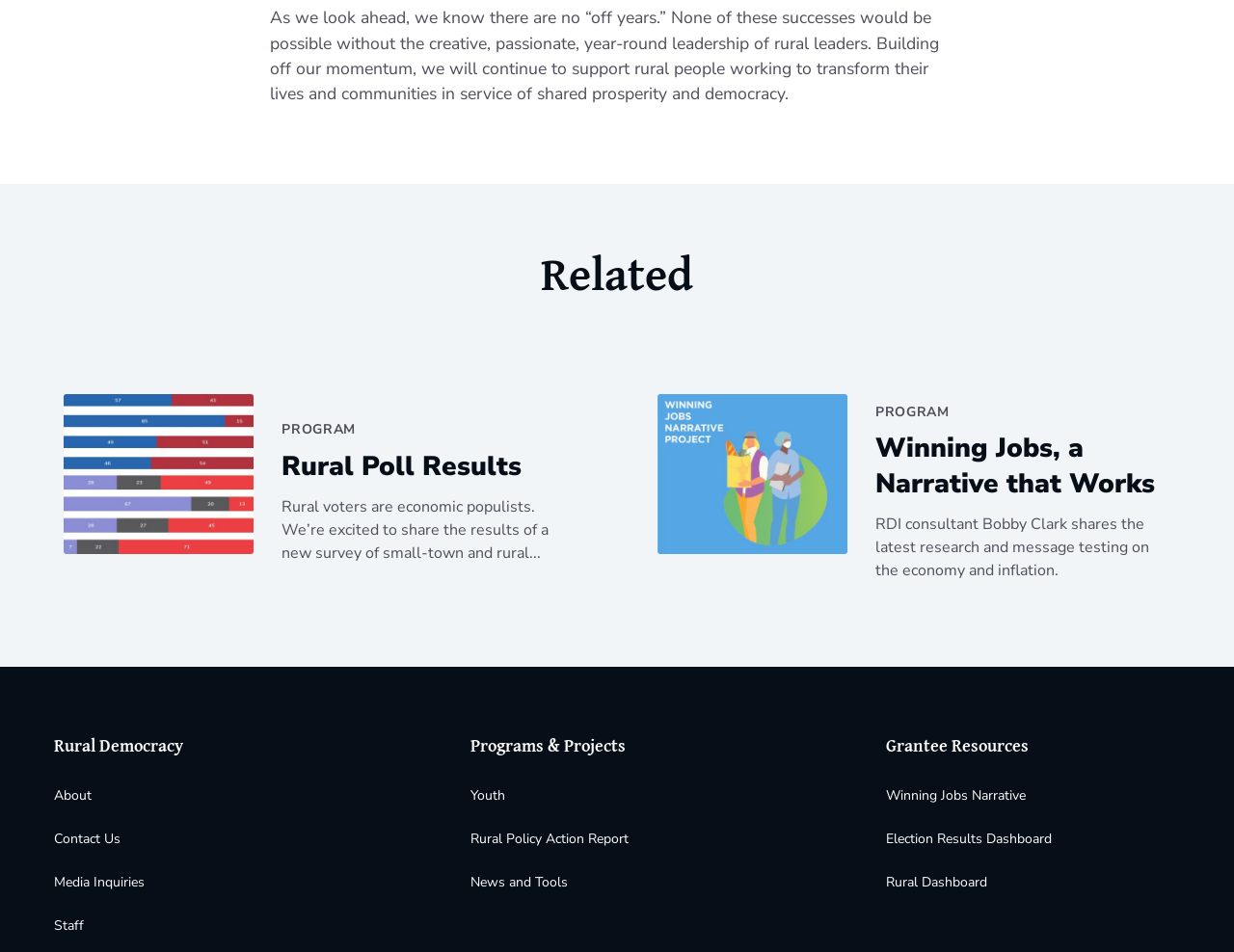Based on the image, please respond to the question with as much detail as possible:
How many links are there under 'Related'?

Under the 'Related' heading, there is only one link, which is an empty link with no text.